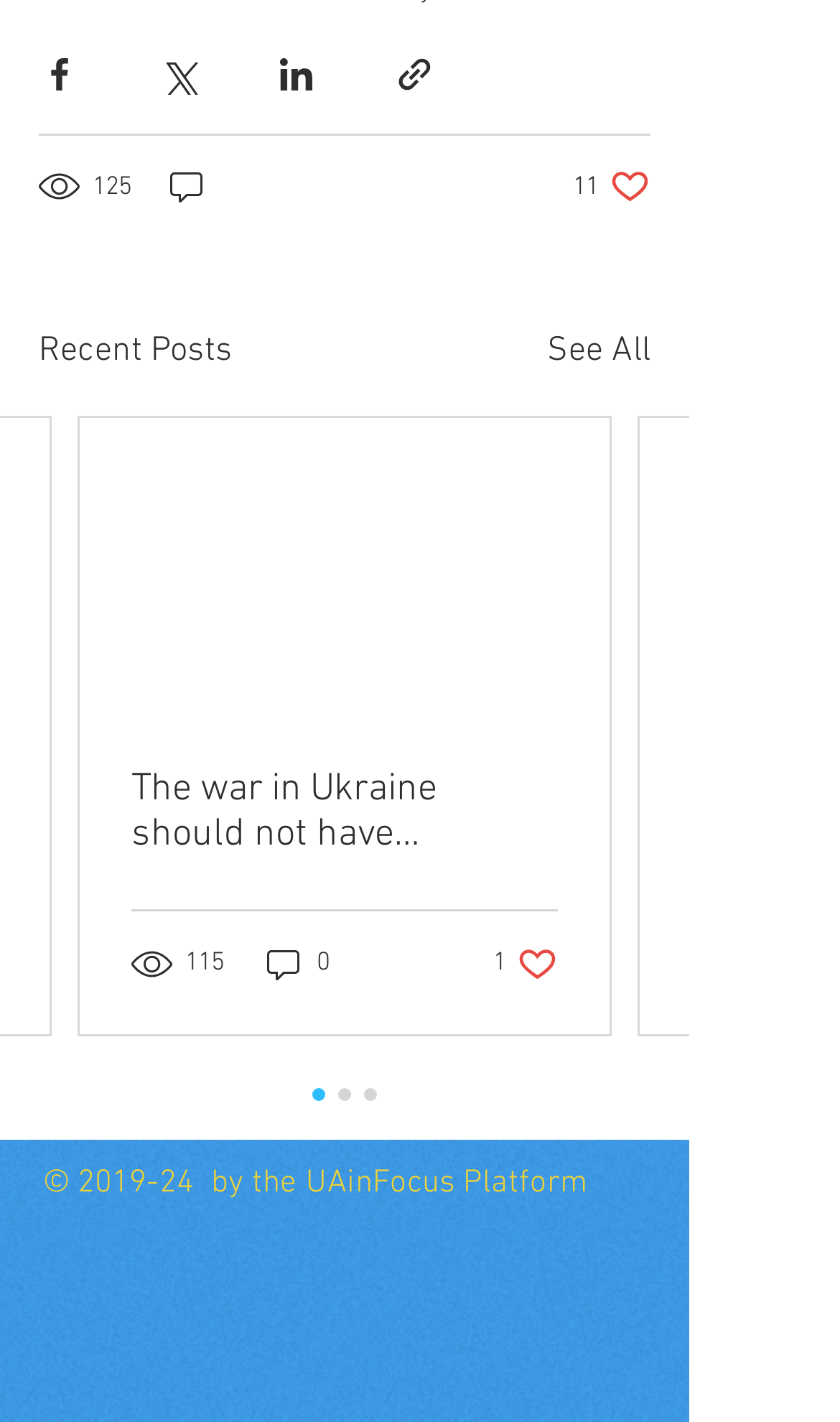What is the name of the platform that owns the copyright?
Please answer the question with a single word or phrase, referencing the image.

UAinFocus Platform